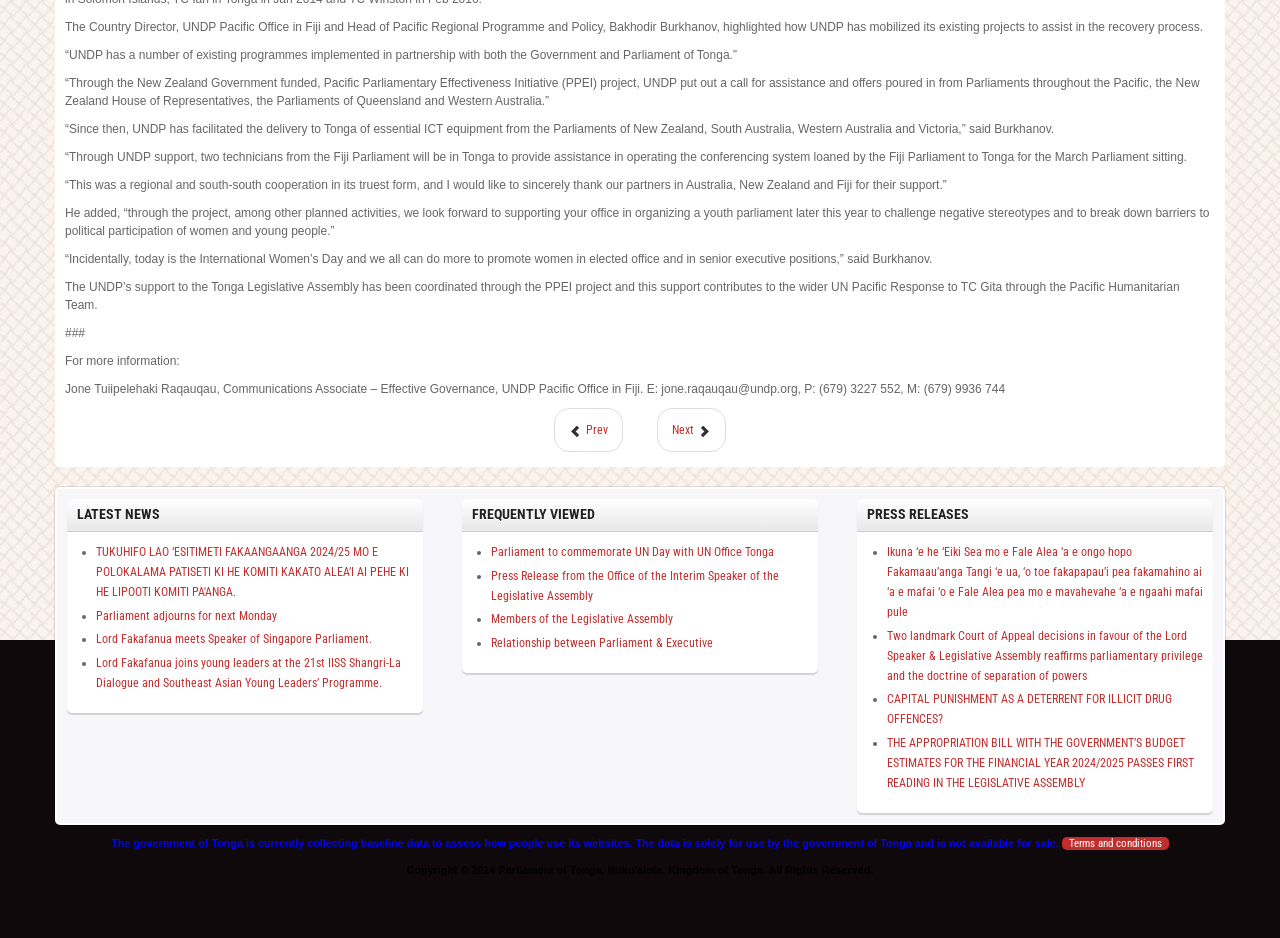Identify the bounding box coordinates of the HTML element based on this description: "Terms and conditions".

[0.83, 0.892, 0.913, 0.906]